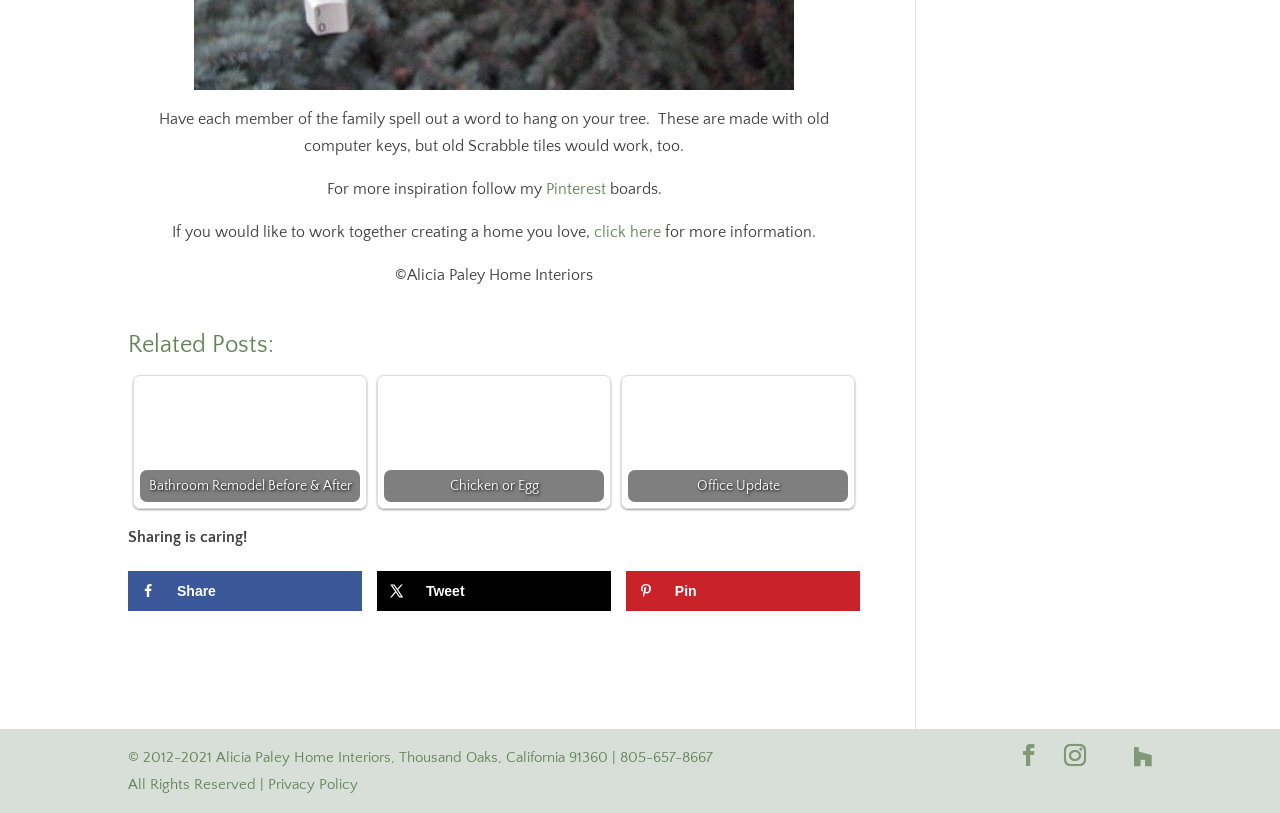Determine the bounding box coordinates of the region I should click to achieve the following instruction: "Follow Pinterest". Ensure the bounding box coordinates are four float numbers between 0 and 1, i.e., [left, top, right, bottom].

[0.426, 0.221, 0.473, 0.243]